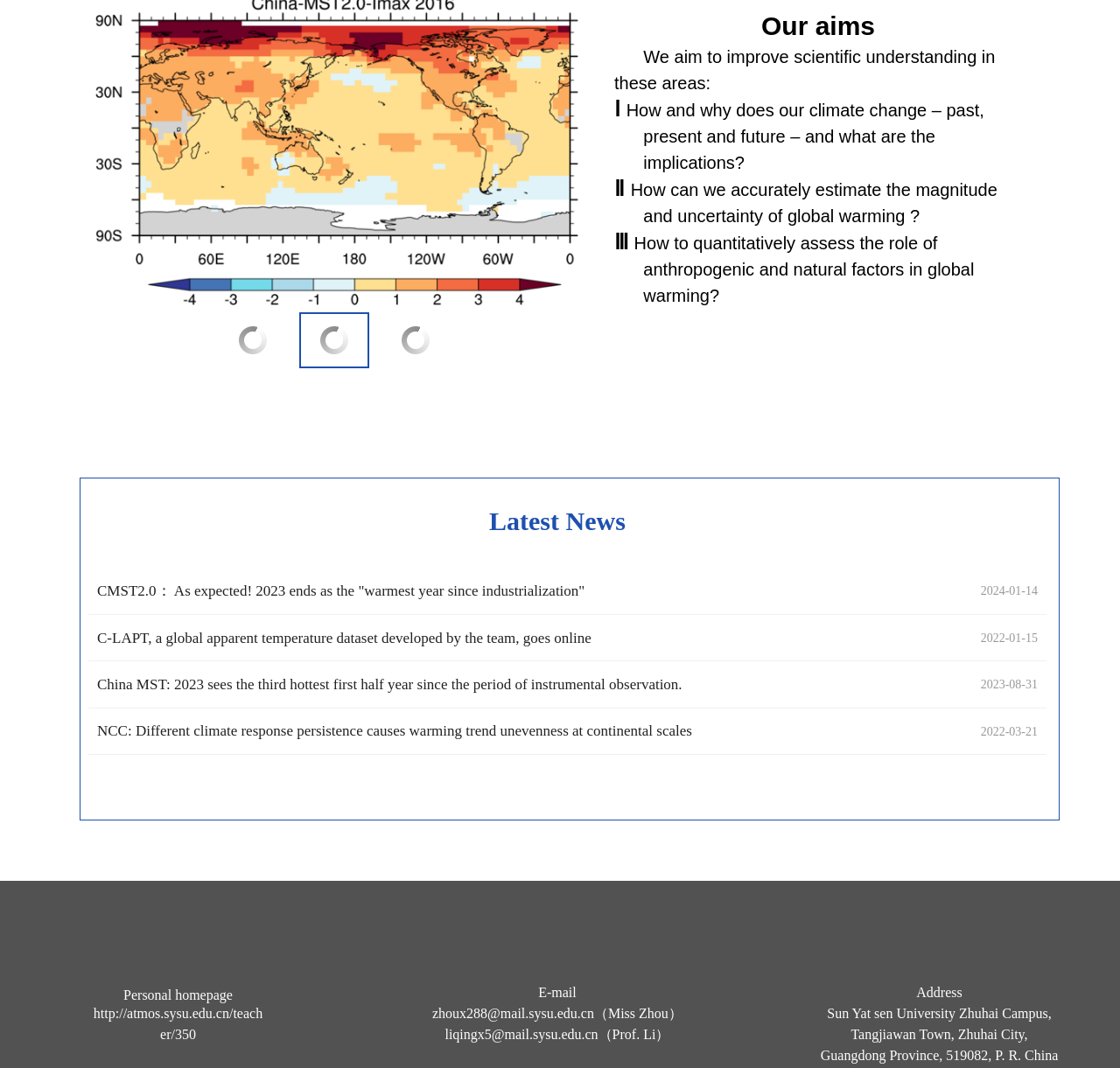What is the email address of Miss Zhou?
Respond with a short answer, either a single word or a phrase, based on the image.

zhoux288@mail.sysu.edu.cn